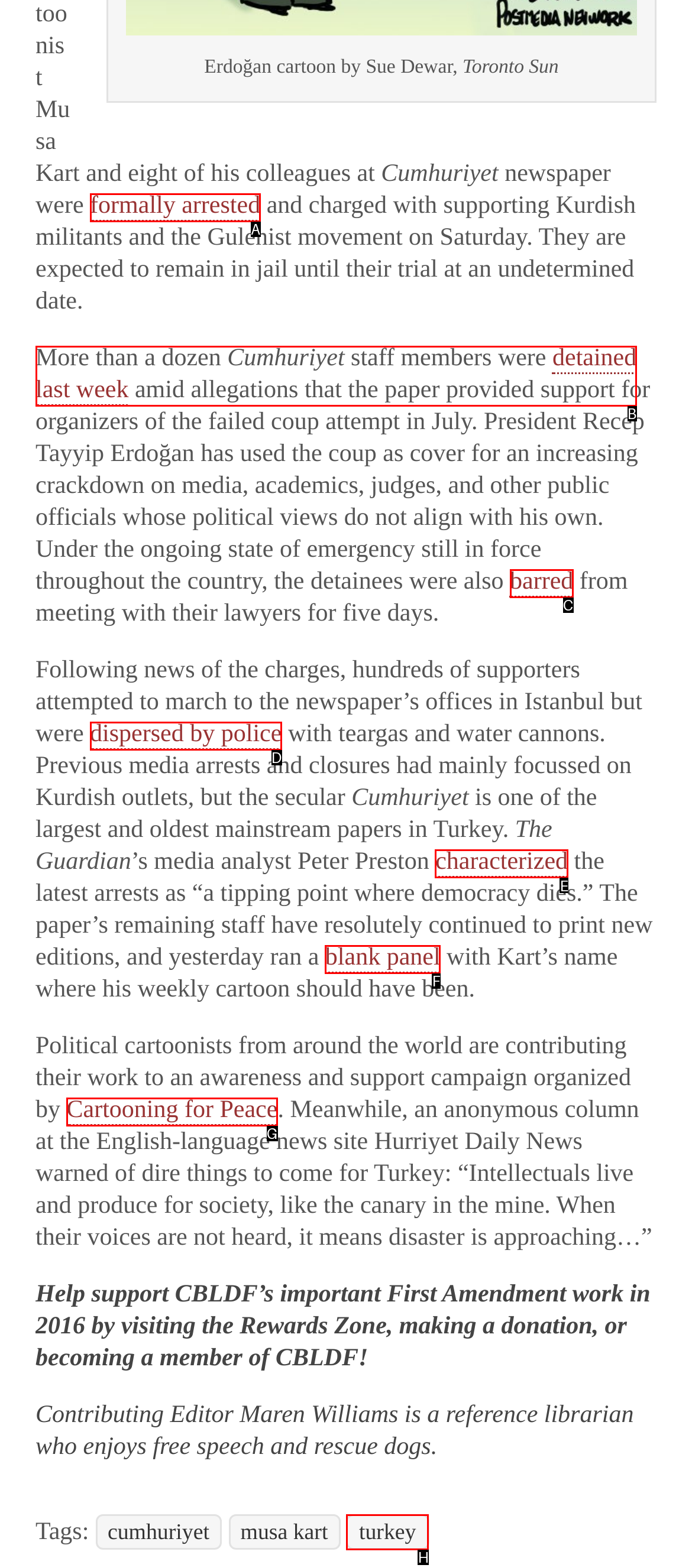Tell me which one HTML element I should click to complete the following task: click characterized Answer with the option's letter from the given choices directly.

E